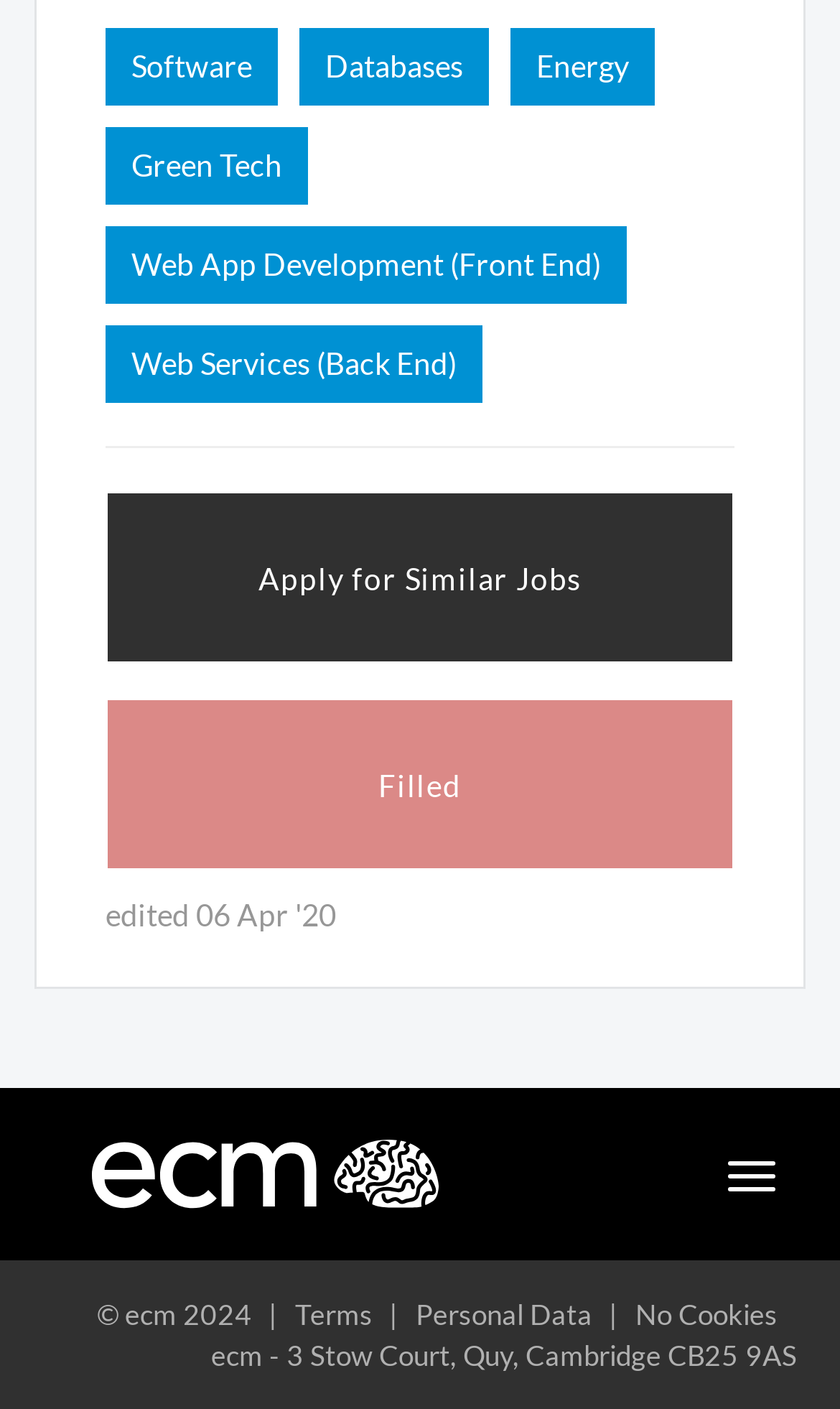Using the description "Apply for Similar Jobs", locate and provide the bounding box of the UI element.

[0.126, 0.349, 0.874, 0.471]